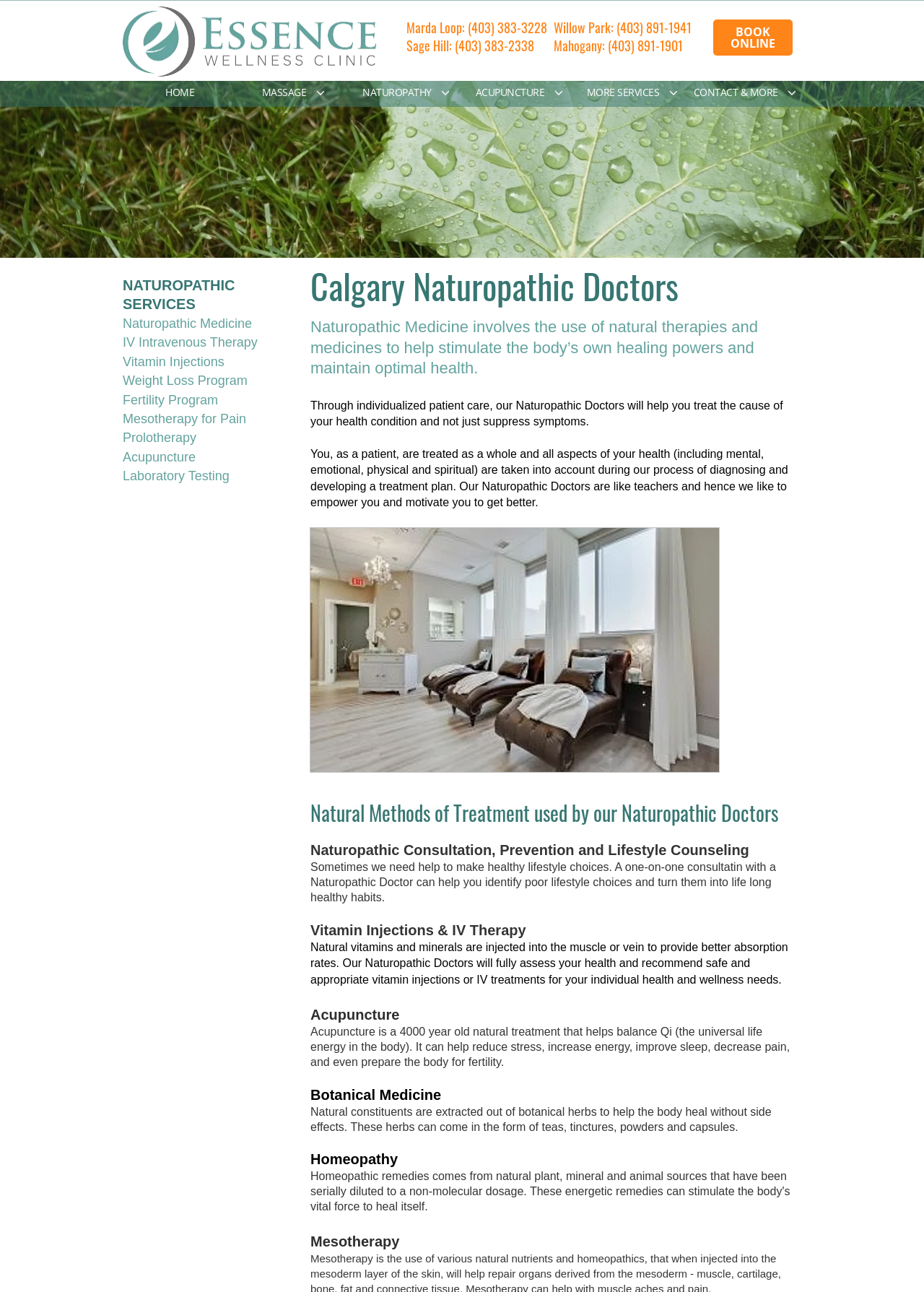Determine the bounding box coordinates of the clickable region to execute the instruction: "Learn about Naturopathic Medicine". The coordinates should be four float numbers between 0 and 1, denoted as [left, top, right, bottom].

[0.133, 0.243, 0.284, 0.257]